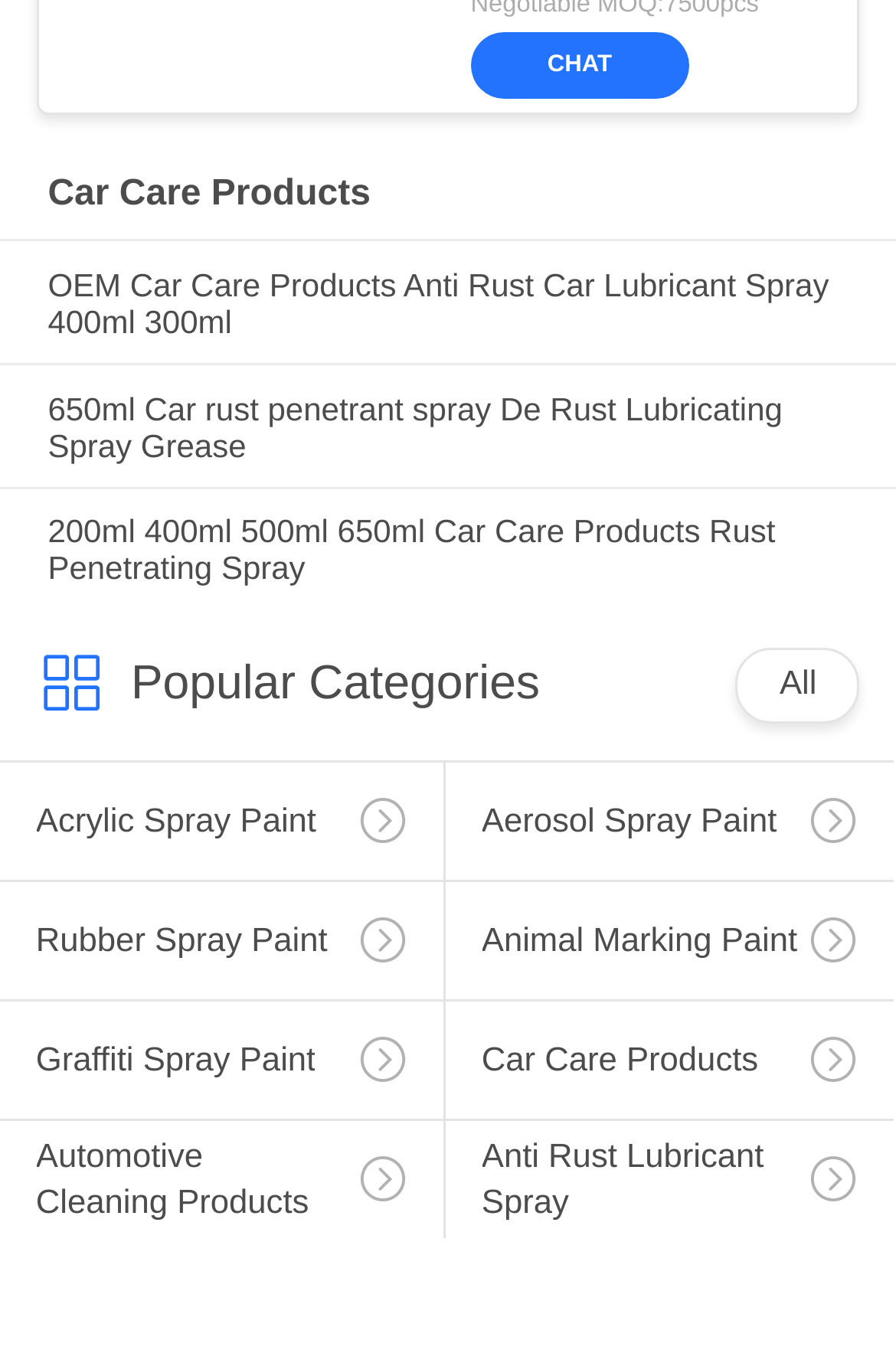Respond to the question with just a single word or phrase: 
What is the 'Anti Rust Lubricant Spray' used for?

To prevent rust